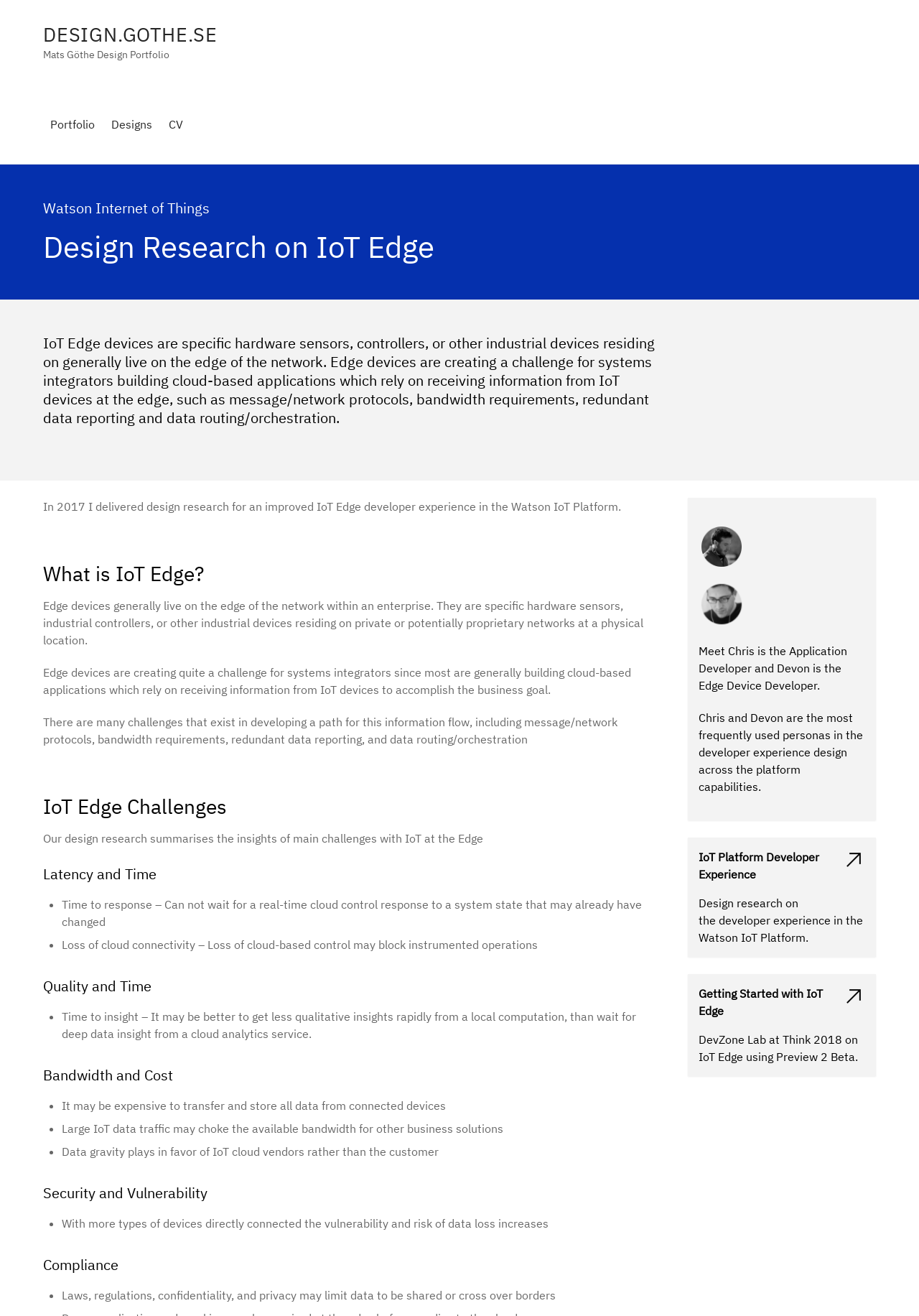What is the goal of systems integrators?
Kindly offer a detailed explanation using the data available in the image.

According to the webpage, systems integrators are building cloud-based applications that rely on receiving information from IoT devices at the edge. This is mentioned in the section 'IoT Edge Challenges' on the webpage.